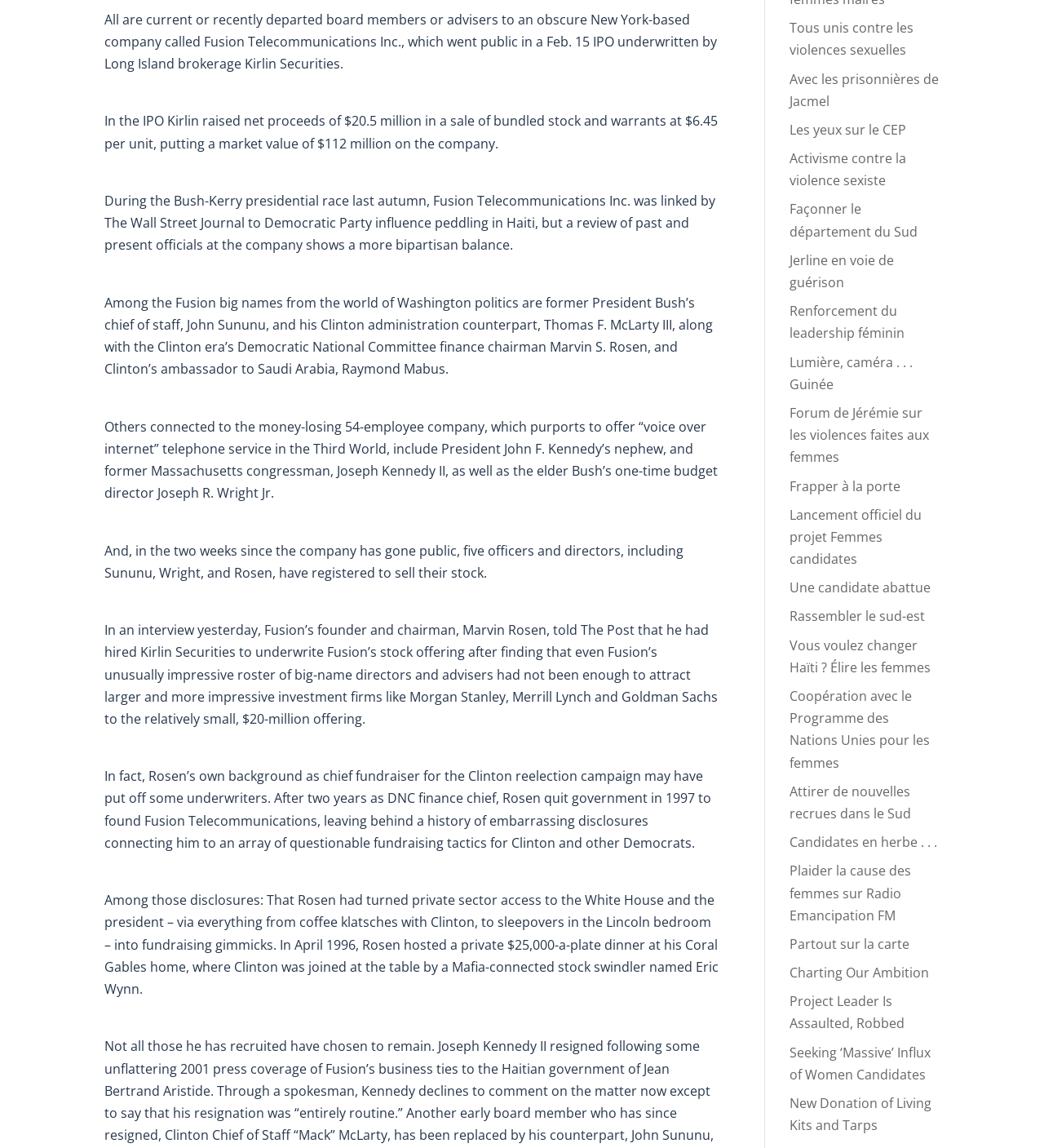Provide the bounding box for the UI element matching this description: "Avec les prisonnières de Jacmel".

[0.756, 0.061, 0.899, 0.096]